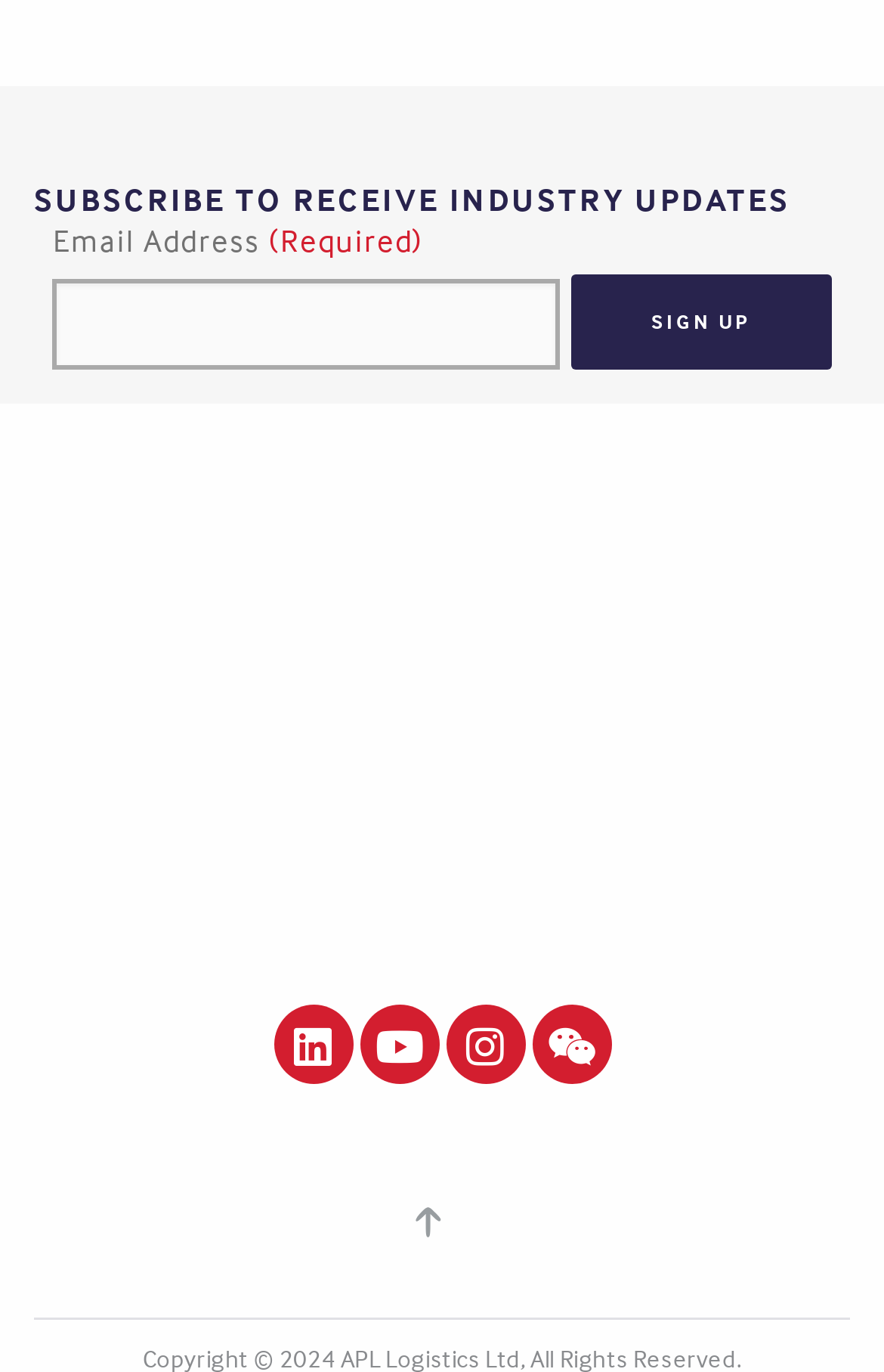Answer in one word or a short phrase: 
How many links are present on the page?

5